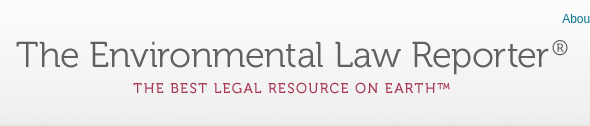Respond to the following question using a concise word or phrase: 
What is the name of the publication?

The Environmental Law Reporter